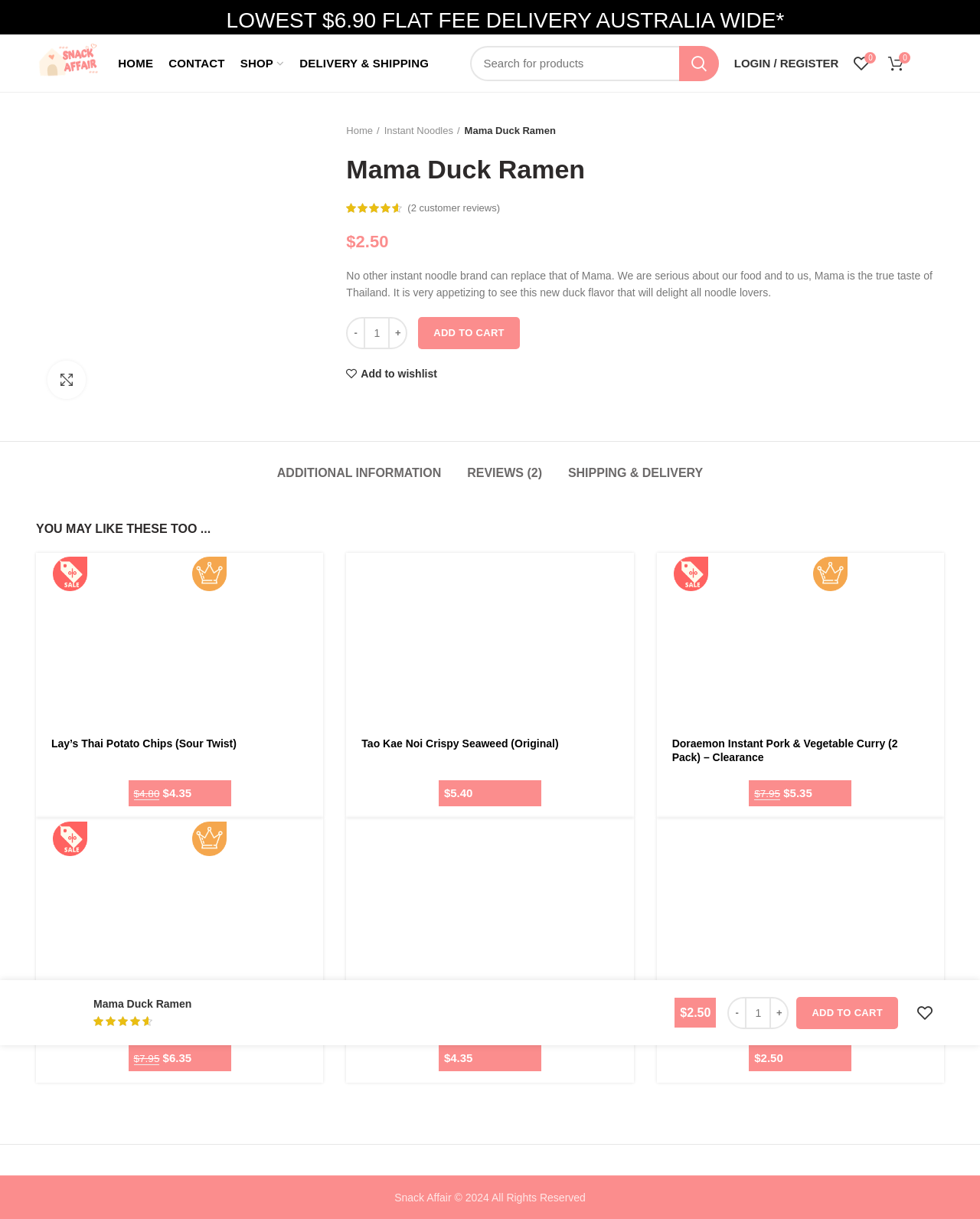Based on the element description title="mama_duck", identify the bounding box of the UI element in the given webpage screenshot. The coordinates should be in the format (top-left x, top-left y, bottom-right x, bottom-right y) and must be between 0 and 1.

[0.038, 0.212, 0.328, 0.222]